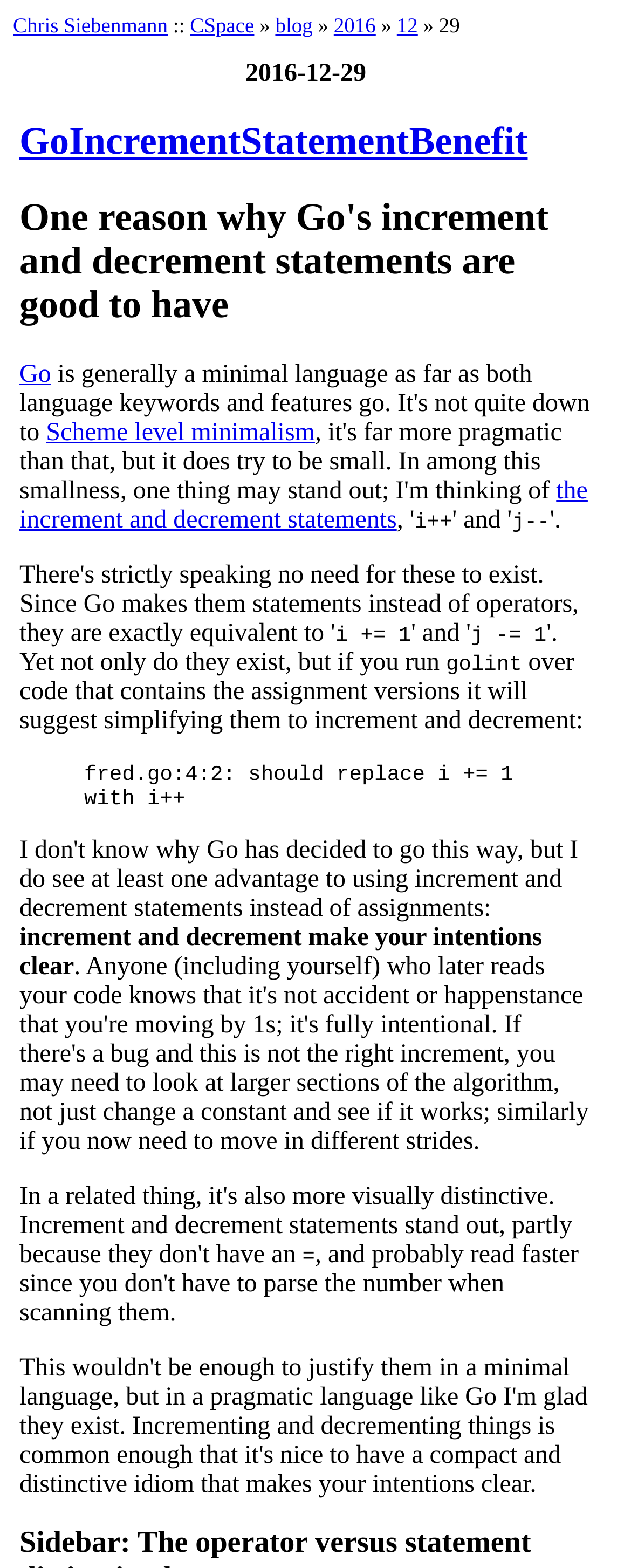Give a one-word or short phrase answer to this question: 
What is the date of the blog post?

2016-12-29